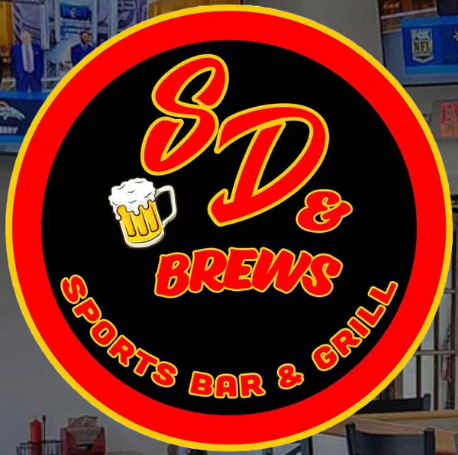Provide your answer to the question using just one word or phrase: What is the shape of the logo?

circular